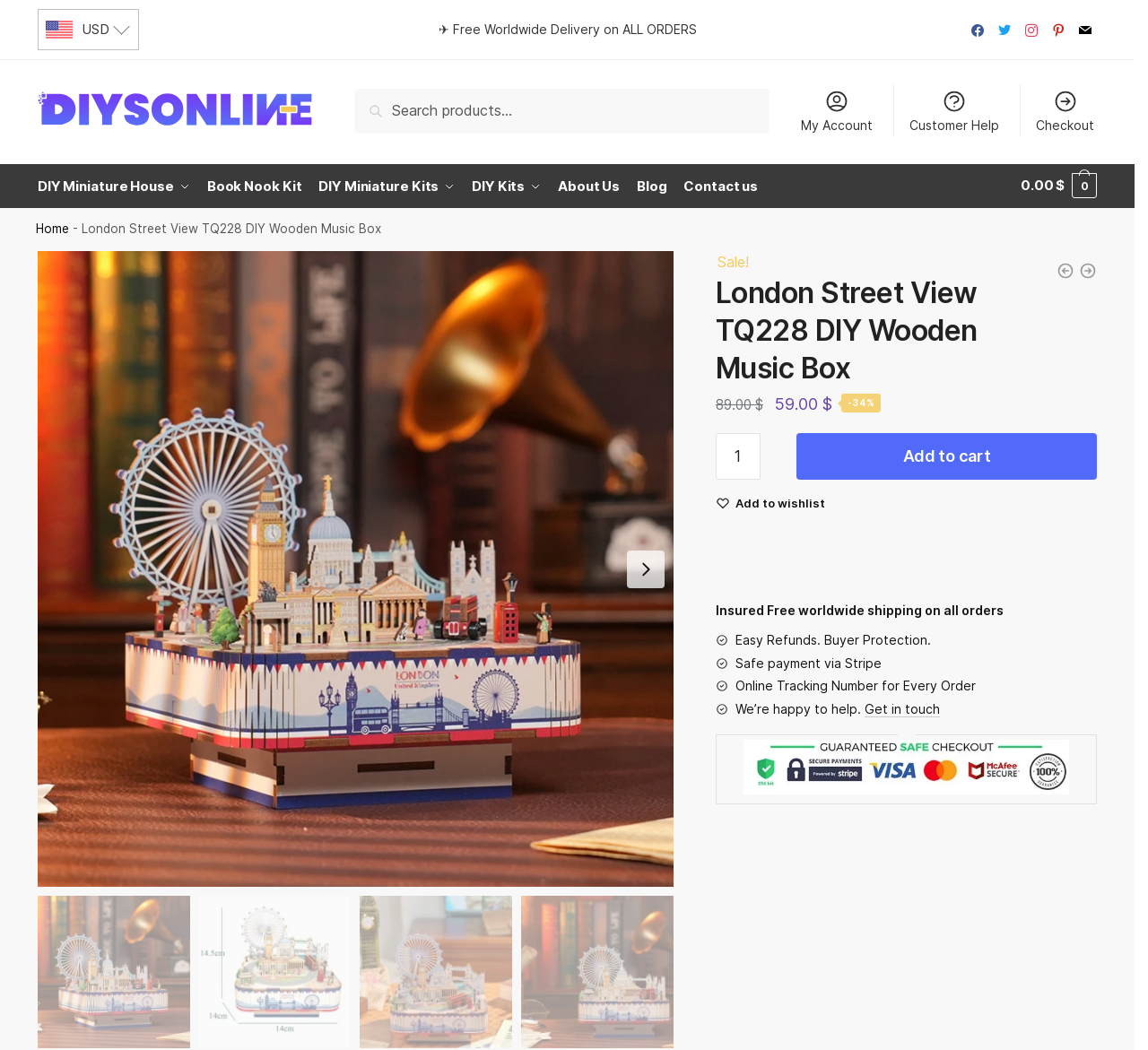Bounding box coordinates are specified in the format (top-left x, top-left y, bottom-right x, bottom-right y). All values are floating point numbers bounded between 0 and 1. Please provide the bounding box coordinate of the region this sentence describes: Get in touch

[0.753, 0.666, 0.819, 0.681]